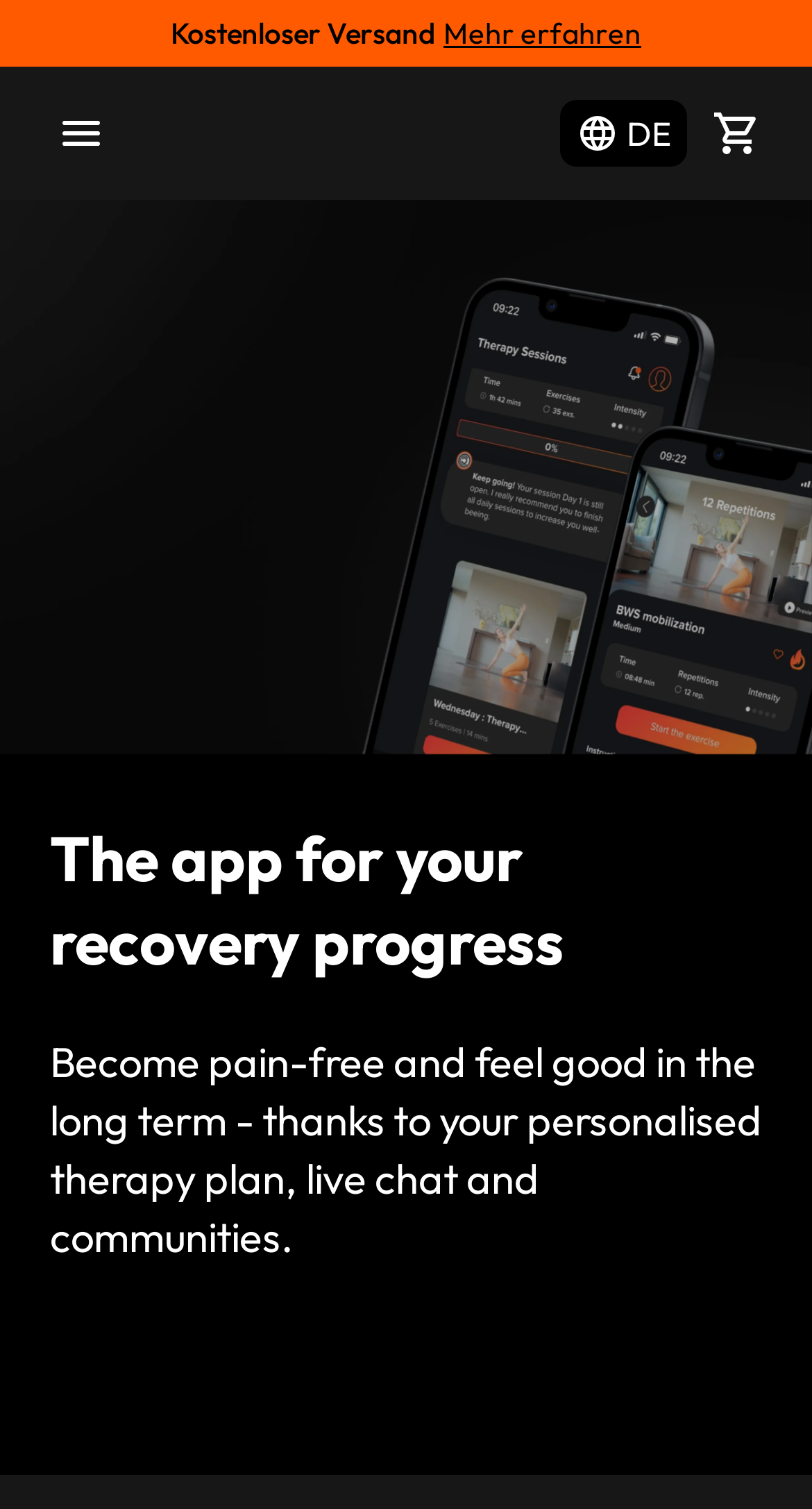Create an elaborate caption for the webpage.

The webpage appears to be a promotional page for a mobile app focused on recovery progress. At the top left, there is a logo image, accompanied by a "menu" button. To the right of the logo, there is a "Kostenloser Versand" (Free Shipping) text, followed by a "Mehr erfahren" (Learn More) link. 

Below the top section, there is a large background image that spans the entire width of the page. Above this image, there is a heading that reads "The app for your recovery progress". This is followed by a subheading that describes the app's benefits, including personalized therapy plans, live chat, and communities.

On the top right, there is a "DE" text, indicating the language or region, accompanied by an image of a shopping cart with a link to it. 

At the bottom of the page, there are two prominent links to download the app from the Apple App Store and Google Play Store, each accompanied by its respective logo image.